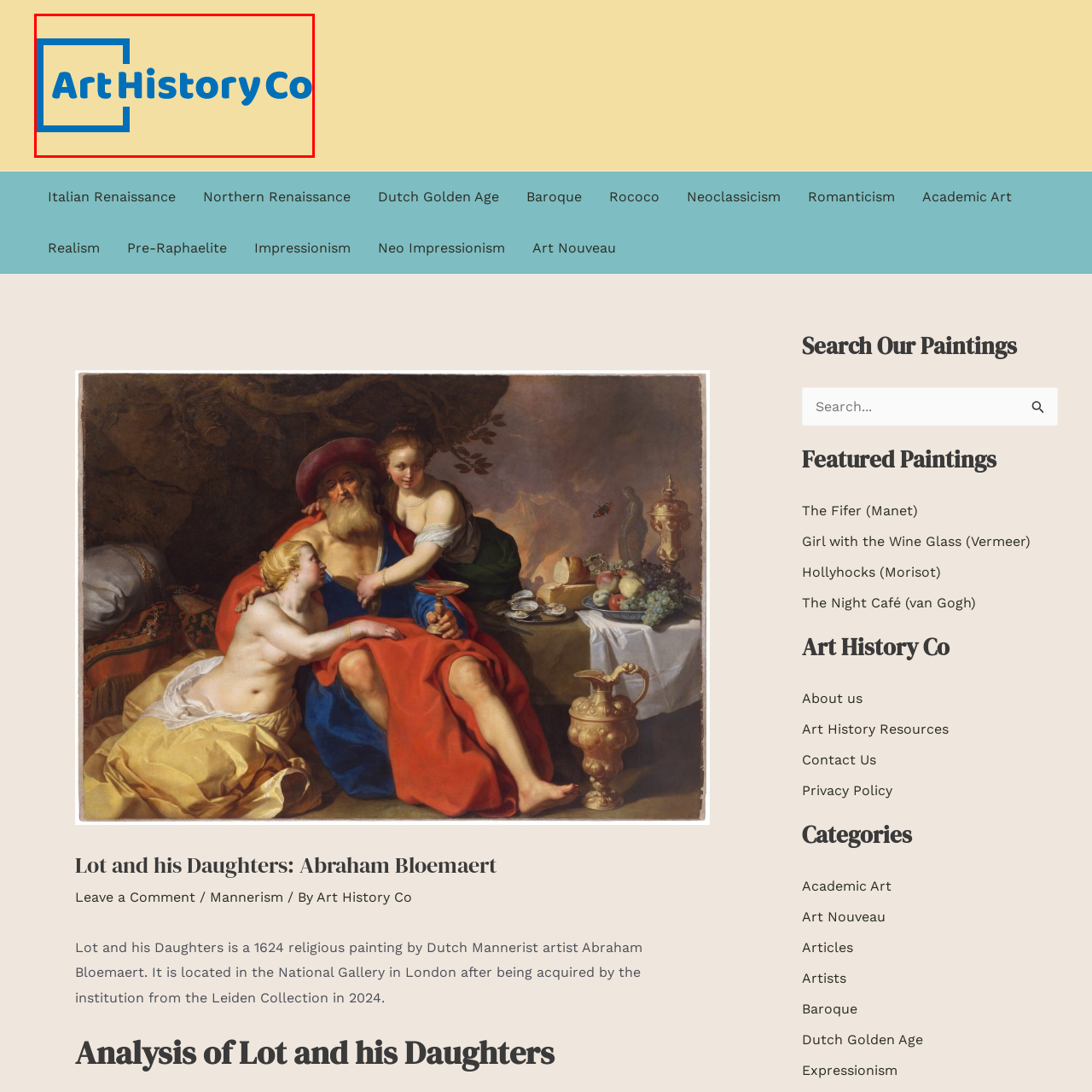Provide a comprehensive description of the image highlighted within the red bounding box.

The image features the logo of "Art History Co," which is prominently displayed in a bold blue typeface against a soft beige background. The design showcases the name "Art History Co" with a stylized border that adds a modern touch to the presentation. This branding element is indicative of the company's focus on art history, likely serving as a visual anchor for their web presence. The logo emphasizes the significance of art in cultural discourse, encouraging viewers to engage with the rich history of art through their resources and offerings.